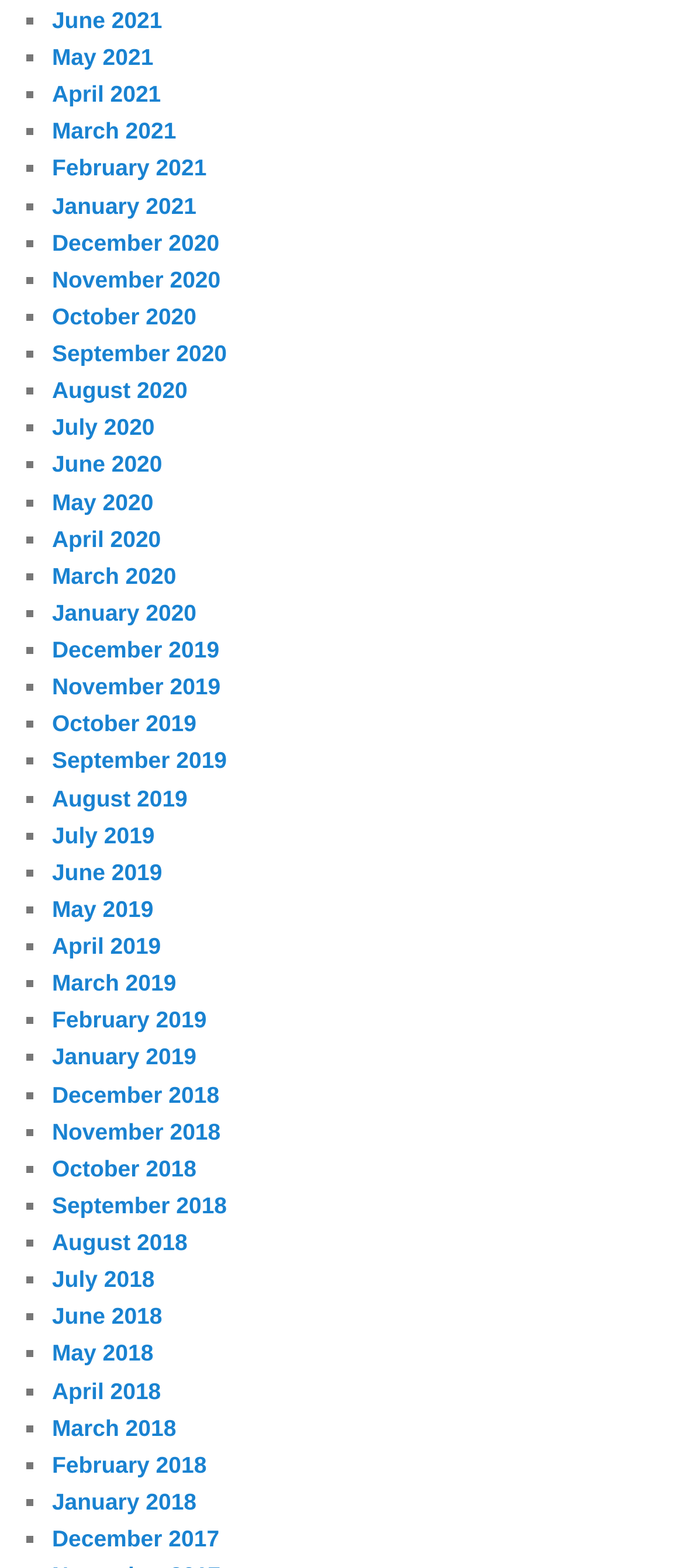What symbol is used as a list marker?
Please provide a full and detailed response to the question.

I examined the list of links and found that the symbol '■' is used as a list marker, preceding each month listed.